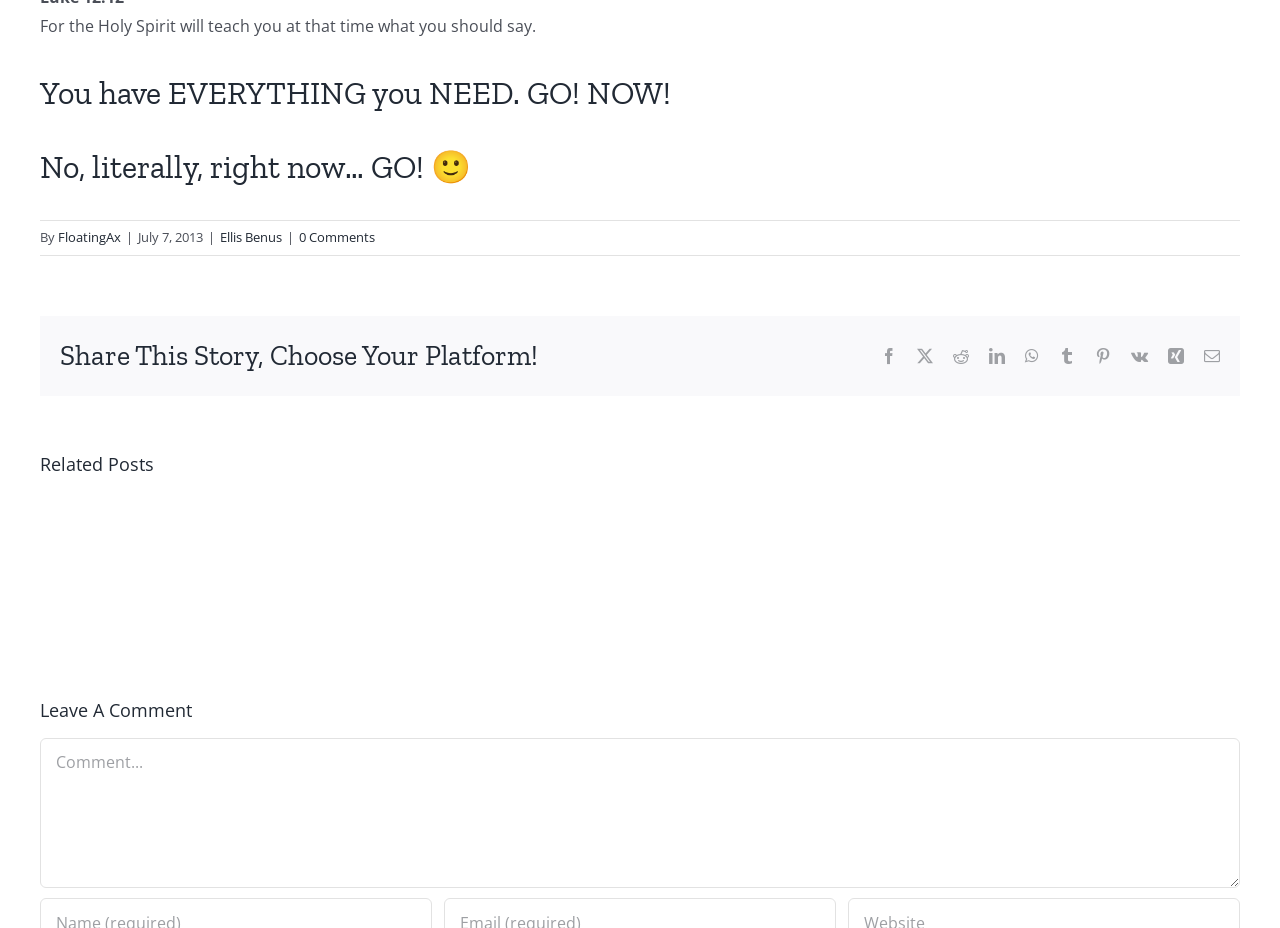What is the purpose of the buttons at the bottom of the page?
From the details in the image, answer the question comprehensively.

The buttons at the bottom of the page are social media icons, which suggests that their purpose is to allow users to share the story on various platforms.